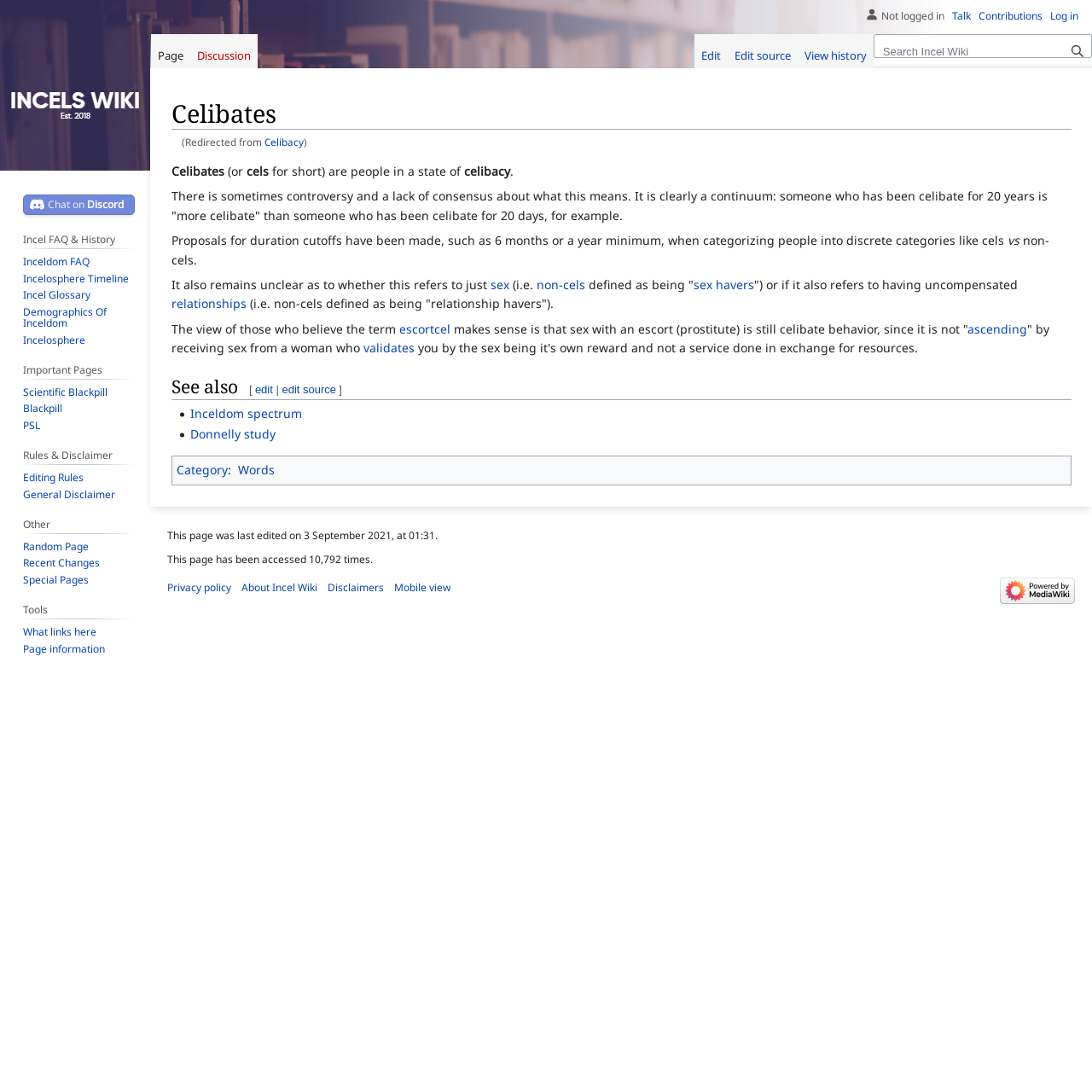Identify the bounding box coordinates of the section that should be clicked to achieve the task described: "Visit the main page".

[0.006, 0.031, 0.131, 0.156]